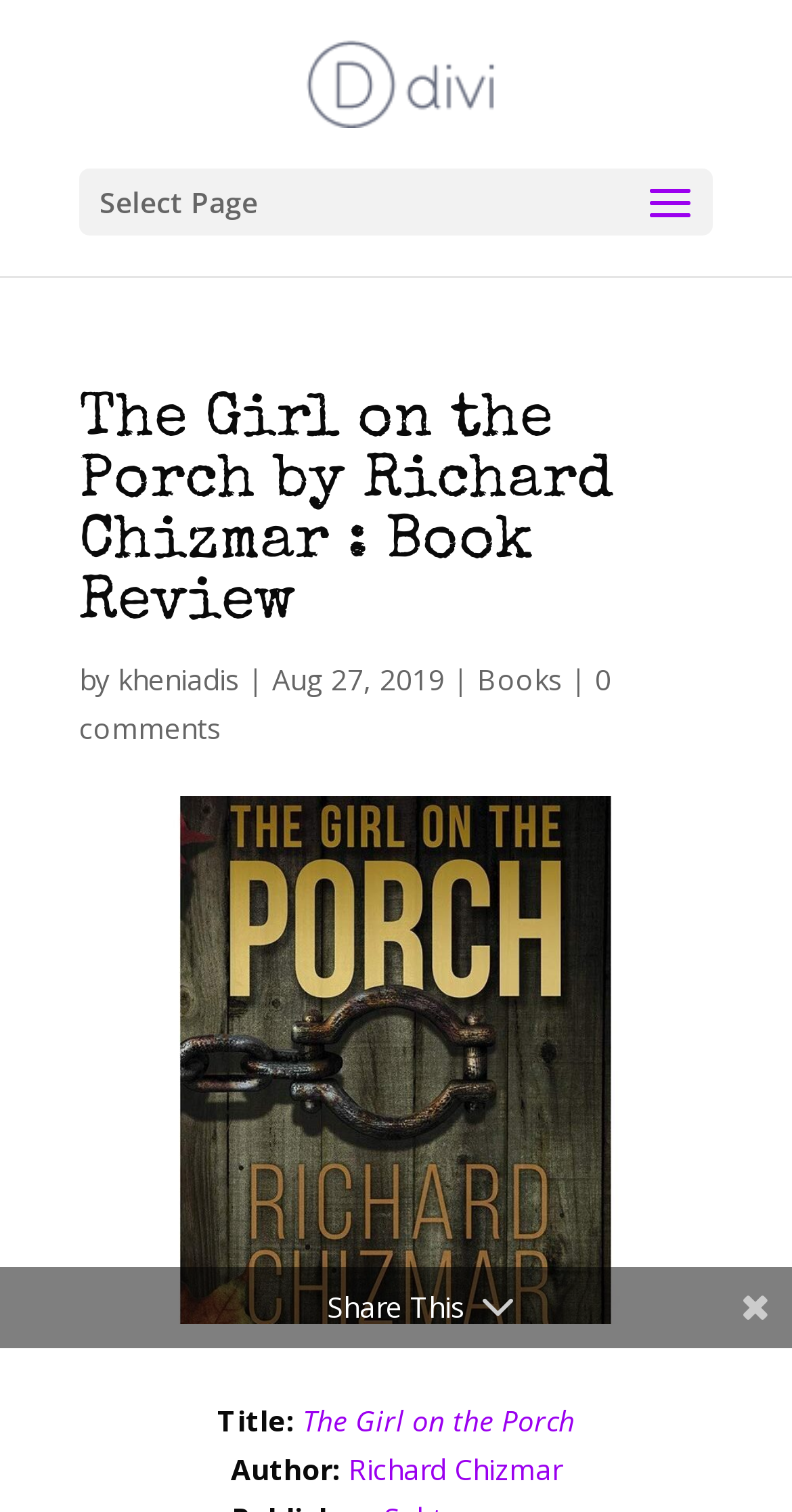Generate a comprehensive caption for the webpage you are viewing.

The webpage is a book review page, specifically for "The Girl on the Porch" by Richard Chizmar. At the top, there is a logo image and a link to "Books Don't Review Themselves" on the top-right corner. Below the logo, there is a dropdown menu labeled "Select Page". 

The main content of the page is a heading that displays the title of the book review, "The Girl on the Porch by Richard Chizmar : Book Review". Underneath the heading, there is a section that shows the author of the review, "kheniadis", along with the date of the review, "Aug 27, 2019". 

On the same line as the author and date, there are links to "Books" and a comment section with "0 comments". The comment section is located on the right side of the author and date section. 

Further down the page, there are details about the book, including the title and author, with links to more information about the book and author. The title and author sections are labeled with "Title:" and "Author:" respectively. 

At the bottom of the page, there is a "Share This" section.